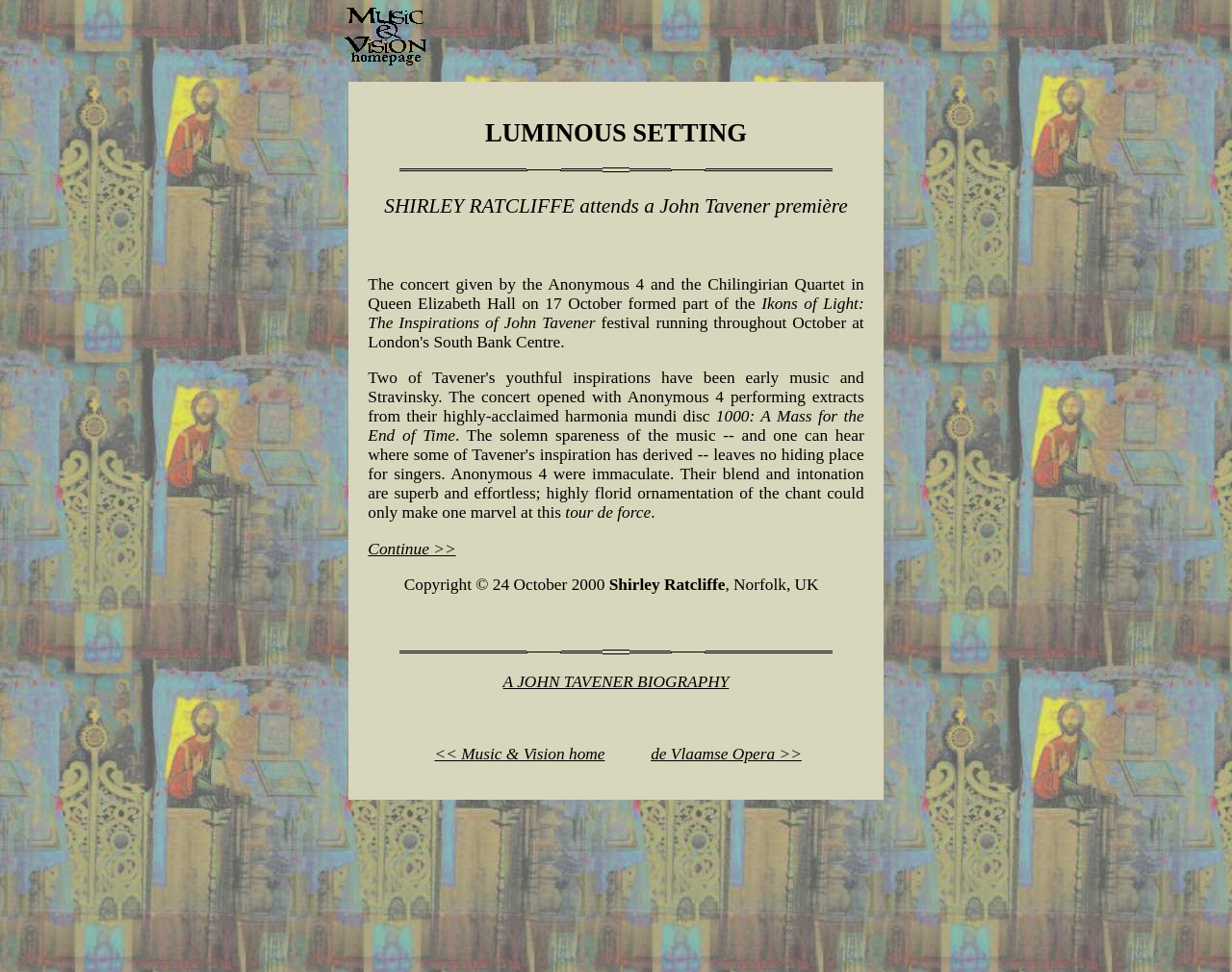Predict the bounding box of the UI element based on this description: "de Vlaamse Opera >>".

[0.528, 0.766, 0.651, 0.785]